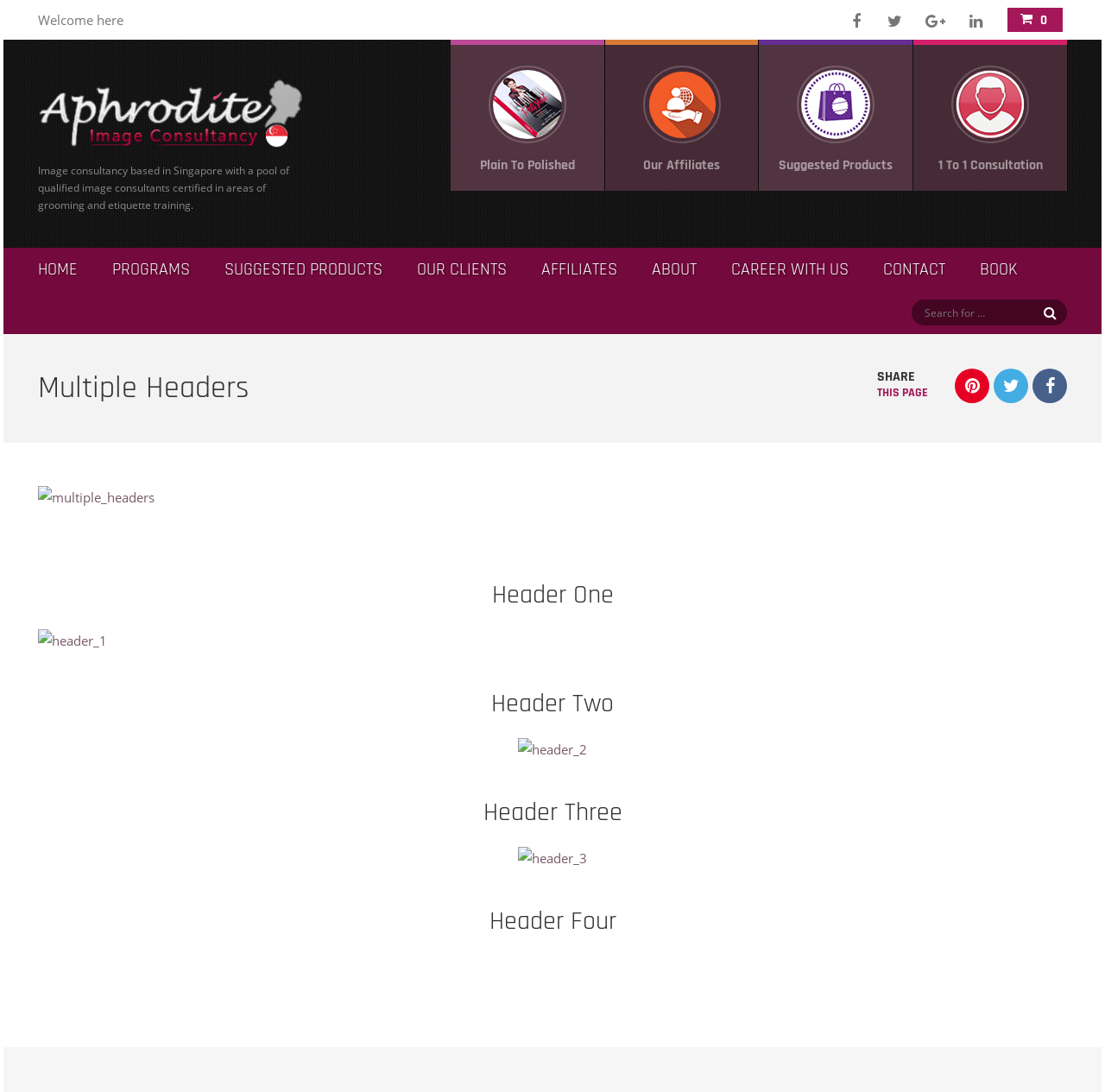Elaborate on the different components and information displayed on the webpage.

This webpage is an image consultancy website based in Singapore, offering etiquette training and image consulting services. At the top left corner, there is a logo image with a link to the homepage. Below the logo, there is a brief welcome message and a description of the consultancy's services.

On the top right corner, there are four social media links represented by icons. Below these icons, there are five main navigation links: HOME, PROGRAMS, SUGGESTED PRODUCTS, OUR CLIENTS, and ABOUT.

The main content area is divided into several sections. The first section has four links with images: Plain To Polished, Our Affiliates, Suggested Products, and 1 To 1 Consultation. Each link has a corresponding heading and image.

Below this section, there is a row of links to various pages, including Empowering Champions, Health & Nutrition Products, Cosmetics, Weight Management, Skincare Products, OUR CLIENTS, AFFILIATES, ABOUT, CAREER WITH US, CONTACT, and BOOK.

On the right side of the page, there is a search box with a search button. Above the search box, there is a link to Skincare Products.

The main article section has a heading "Multiple Headers" and an image. Below this, there are four sections with headings: Header One, Header Two, Header Three, and Header Four. Each section has a link with an image.

At the bottom of the page, there are social media links again, along with a "SHARE THIS PAGE" button.